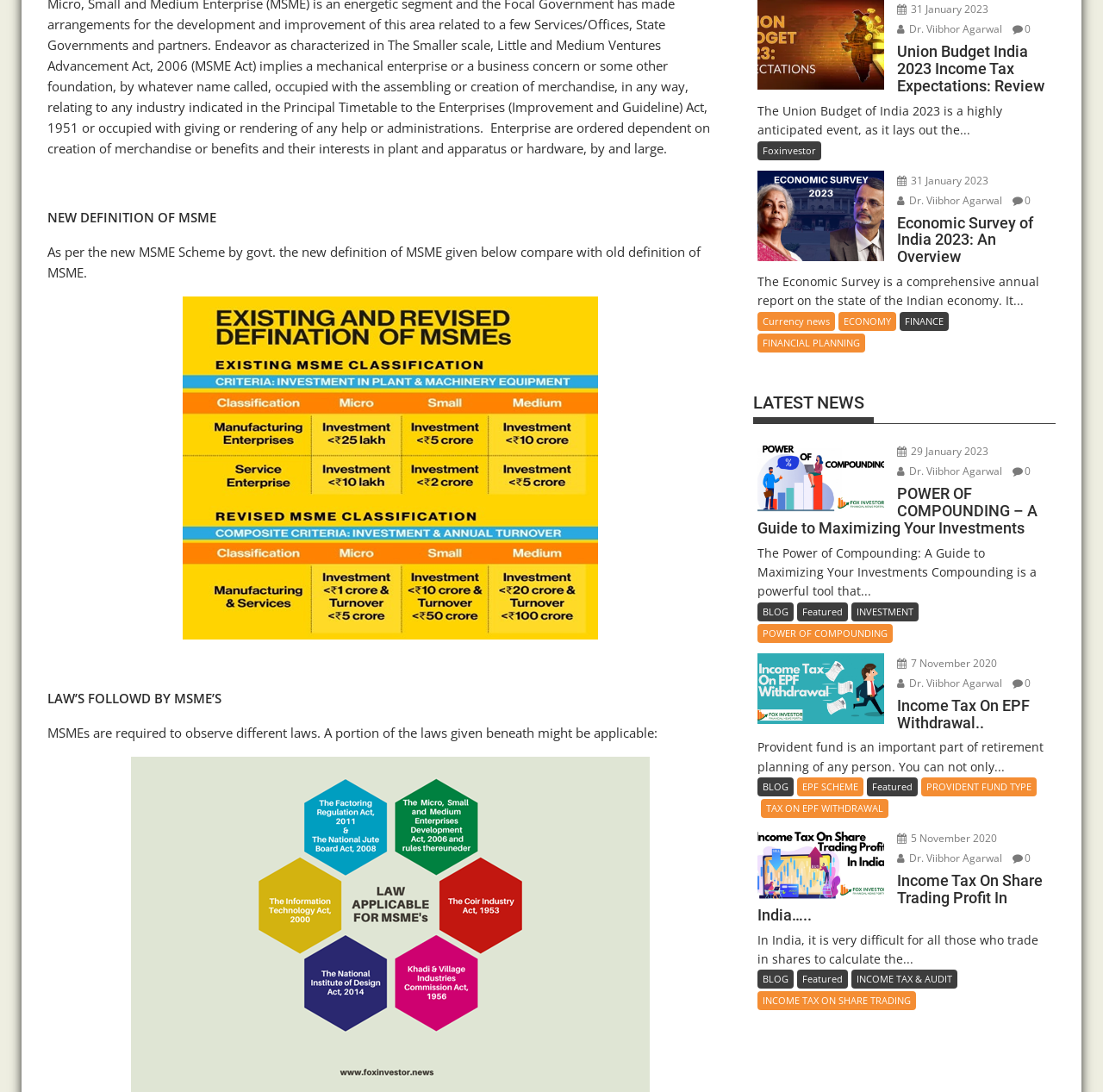Find the bounding box coordinates of the UI element according to this description: "FINANCIAL PLANNING".

[0.687, 0.305, 0.784, 0.323]